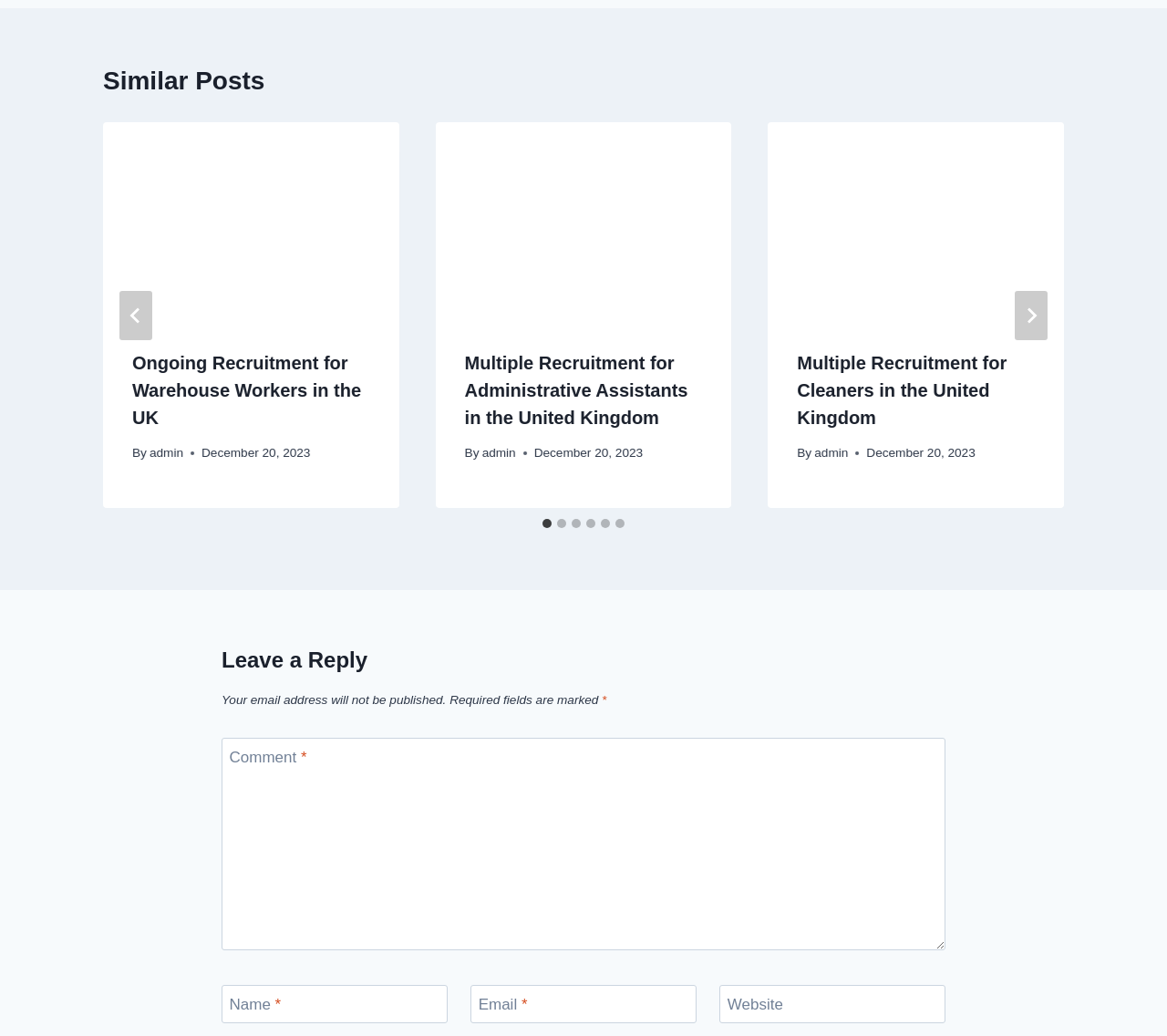Determine the coordinates of the bounding box for the clickable area needed to execute this instruction: "Explore Processors".

None